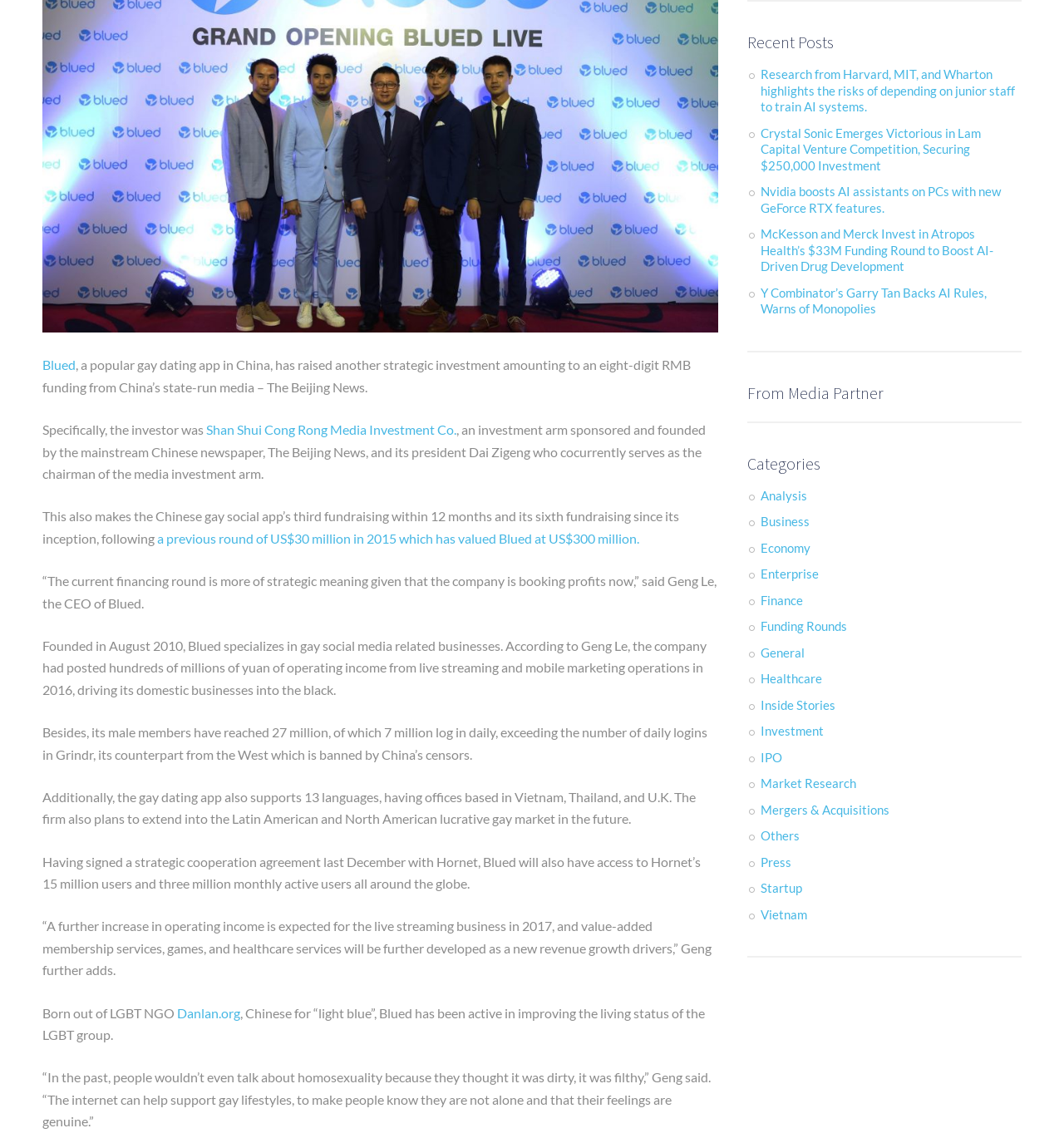Bounding box coordinates are specified in the format (top-left x, top-left y, bottom-right x, bottom-right y). All values are floating point numbers bounded between 0 and 1. Please provide the bounding box coordinate of the region this sentence describes: Enterprise

[0.715, 0.497, 0.77, 0.511]